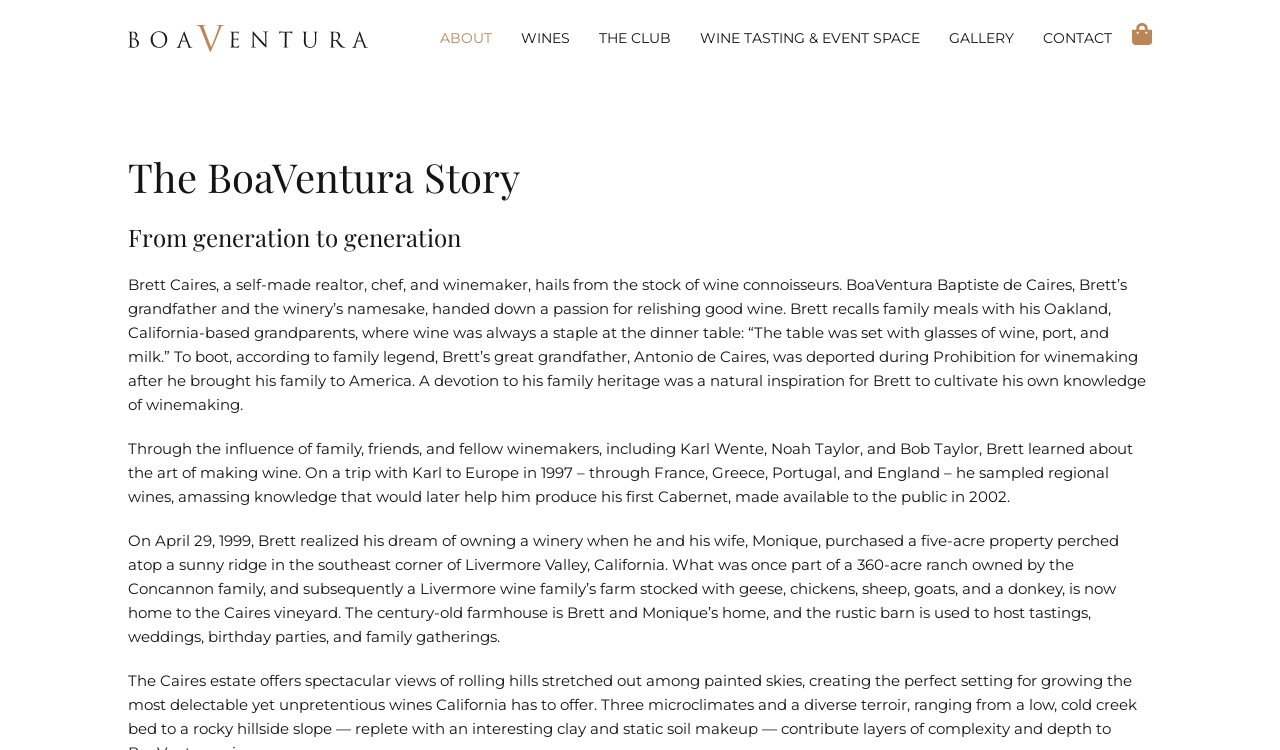Please find the bounding box coordinates of the element that must be clicked to perform the given instruction: "Learn more about 'WINE TASTING & EVENT SPACE'". The coordinates should be four float numbers from 0 to 1, i.e., [left, top, right, bottom].

[0.547, 0.039, 0.719, 0.063]